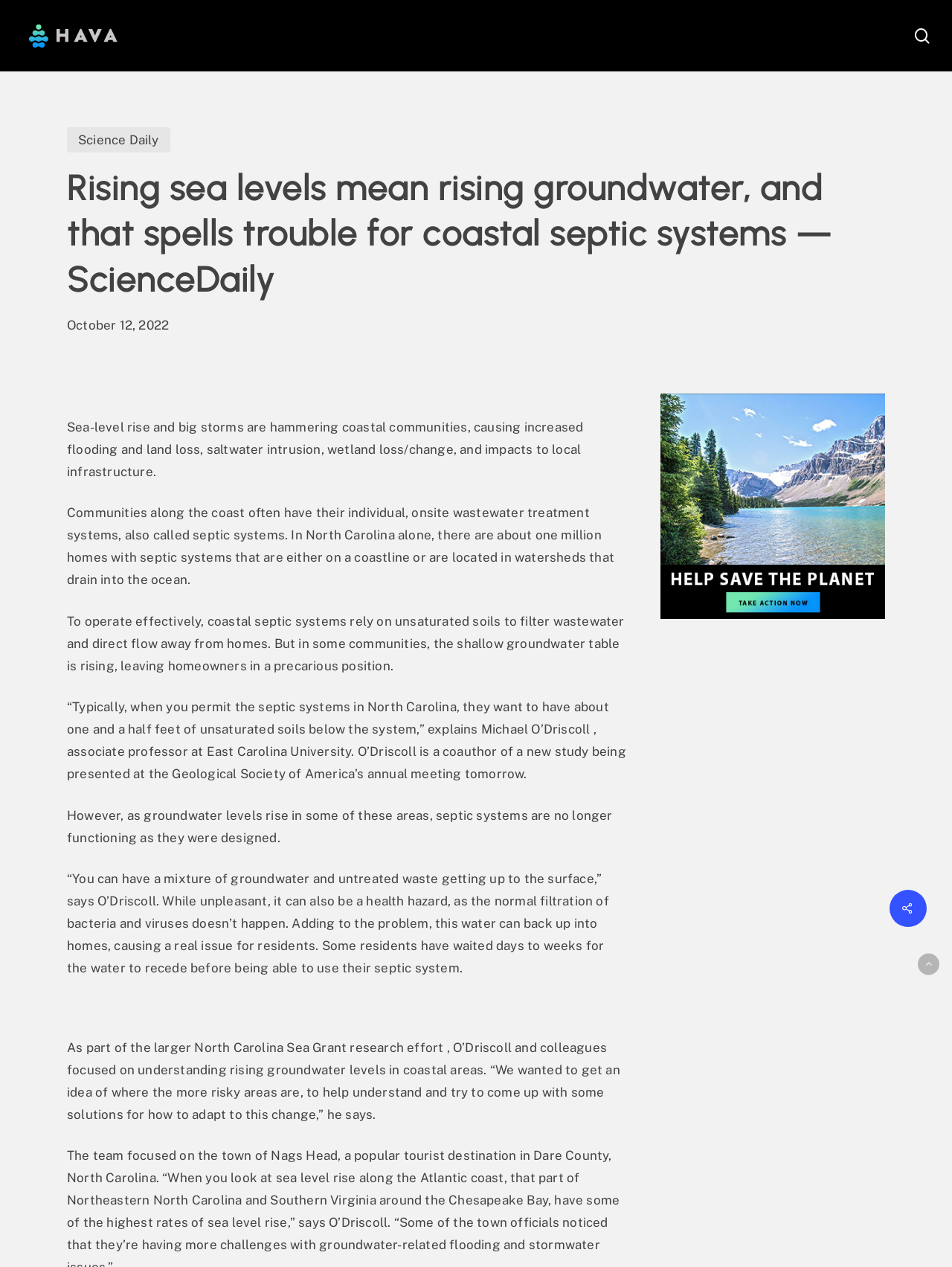Use one word or a short phrase to answer the question provided: 
What is the purpose of septic systems in coastal communities?

To filter wastewater